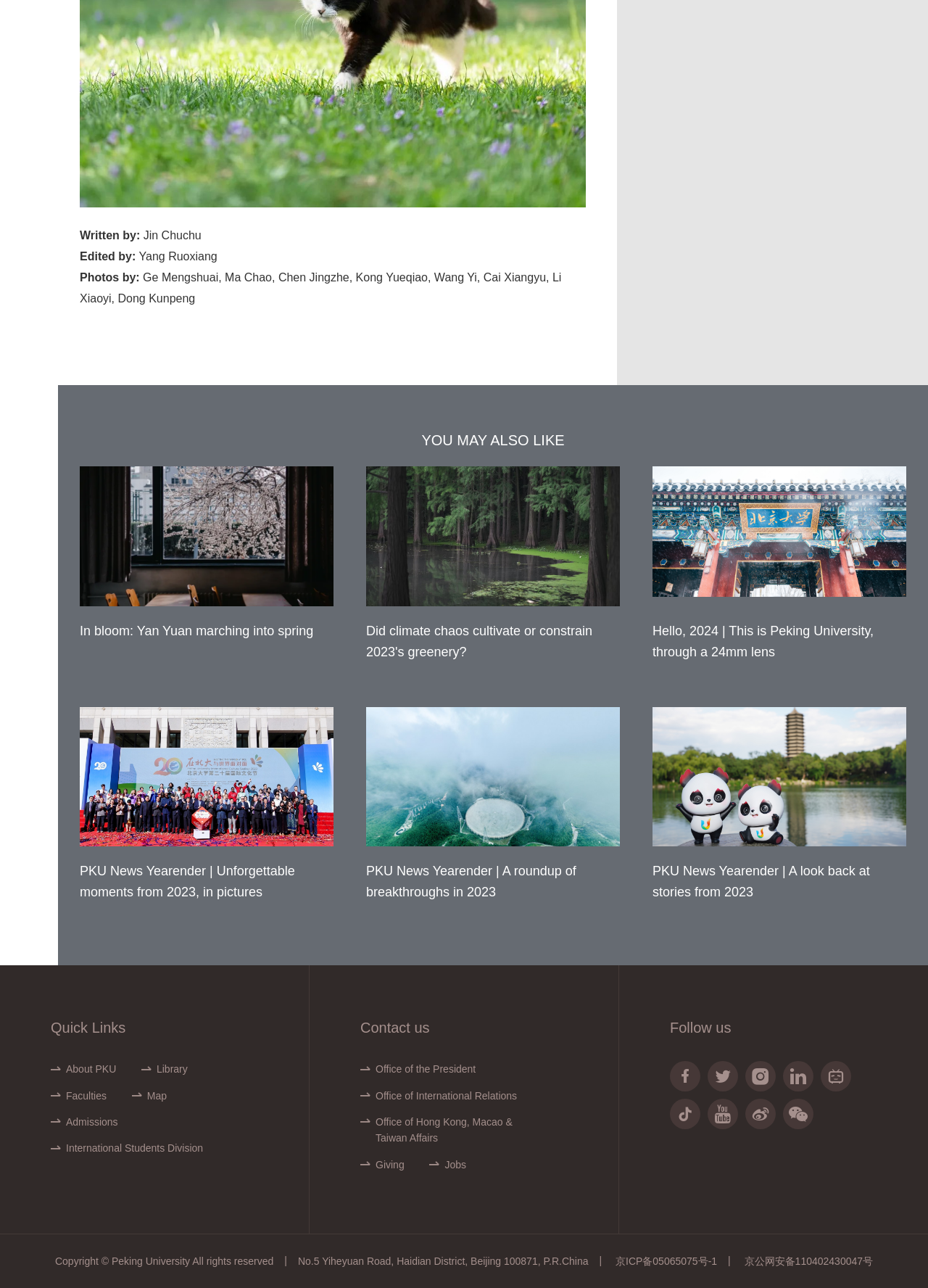Find the bounding box coordinates for the HTML element specified by: "".

[0.803, 0.853, 0.836, 0.877]